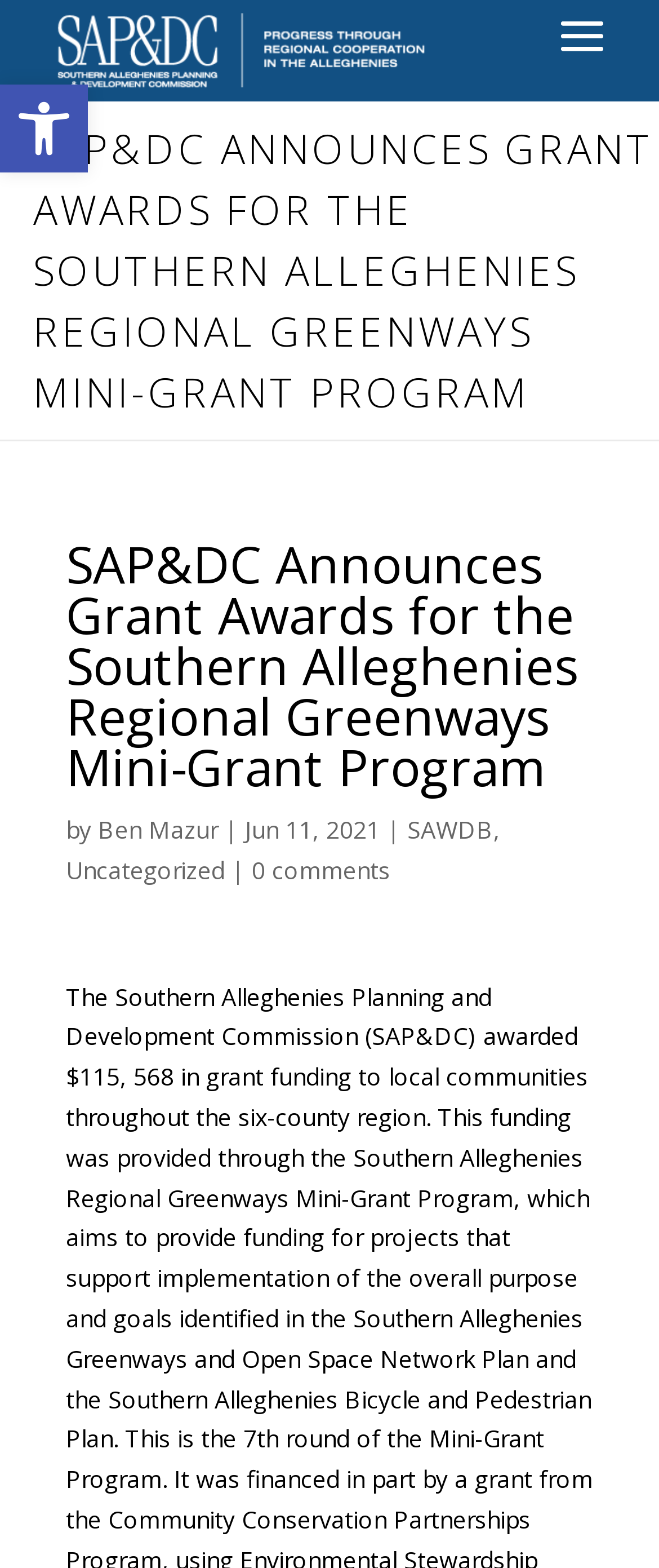Who is the author of the article?
Please give a detailed and elaborate answer to the question.

The author of the article can be found by looking at the link 'Posts by Ben Mazur' which is located below the heading of the webpage. This link indicates that Ben Mazur is the author of the article.